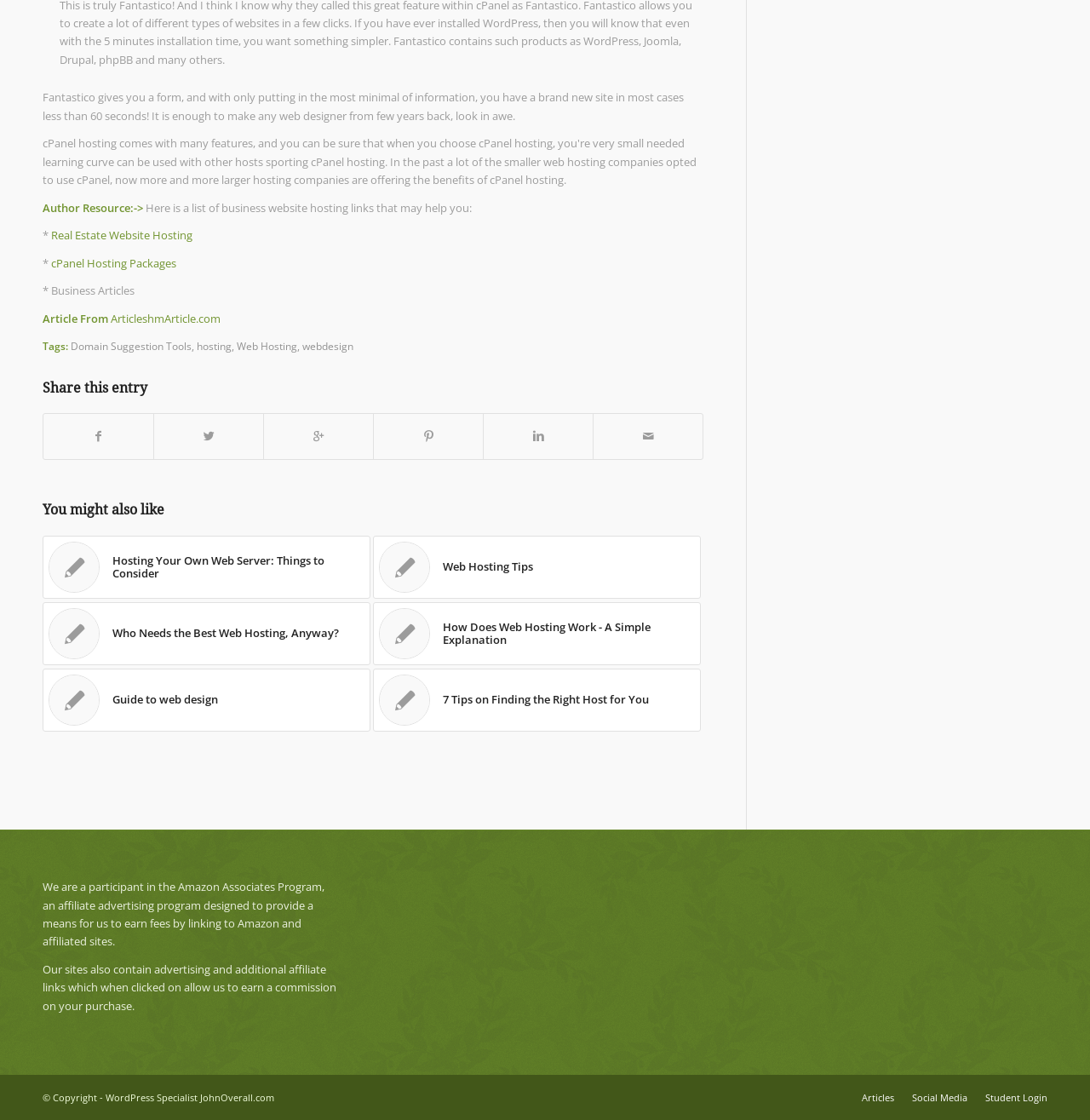What type of links are listed under 'Author Resource:'?
Analyze the image and provide a thorough answer to the question.

The StaticText element with ID 360 indicates that the links listed under 'Author Resource:' are related to business website hosting, and the links themselves, such as 'Real Estate Website Hosting' and 'cPanel Hosting Packages', confirm this.